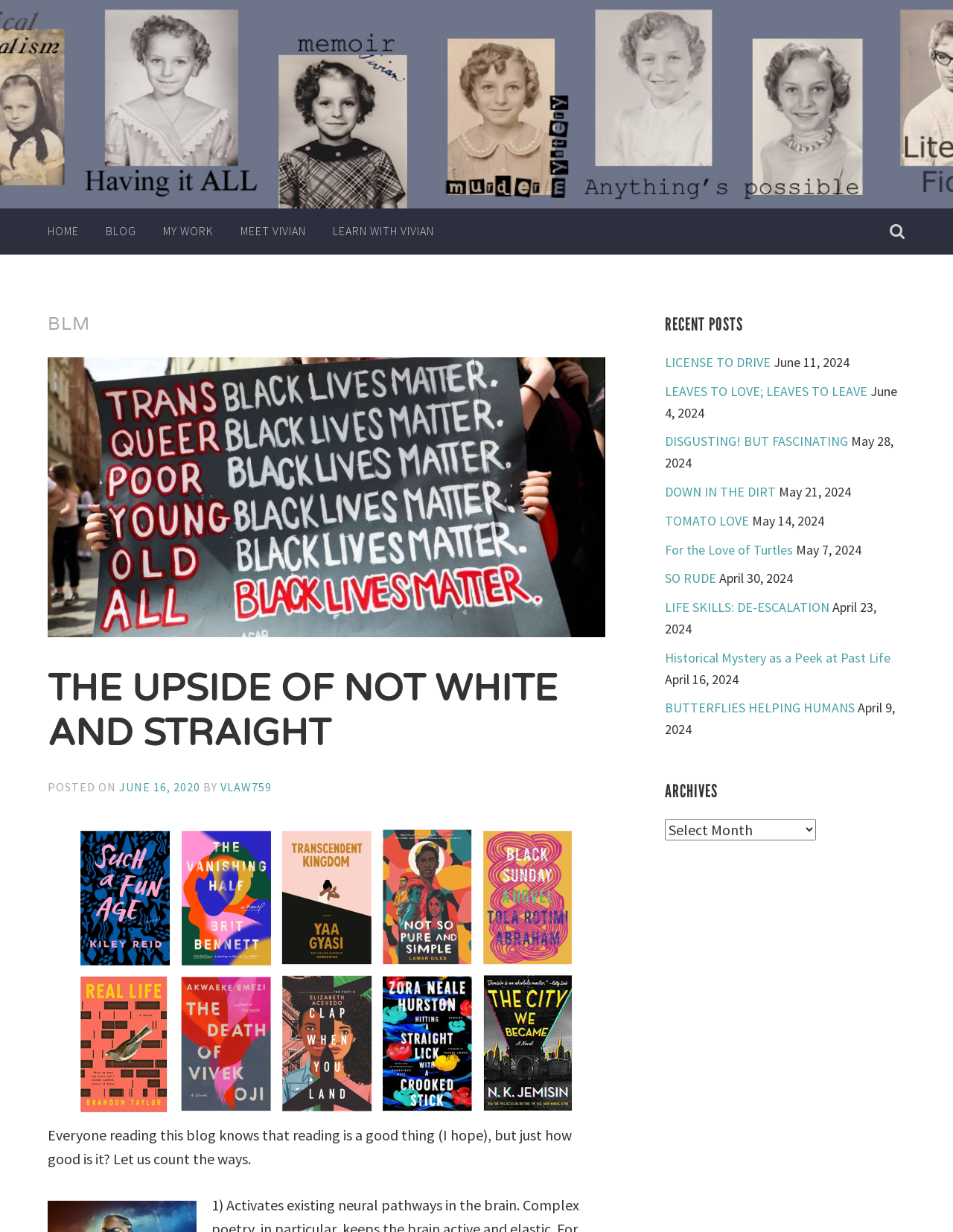Write an exhaustive caption that covers the webpage's main aspects.

The webpage is titled "BLM Archives - Vivian Lawry" and appears to be a personal blog or website. At the top, there is a heading "Vivian Lawry" with a link to the same name, and a smaller heading "Writer" next to it. To the right of these headings, there is a row of links including "HOME", "BLOG", "MY WORK", "MEET VIVIAN", and "LEARN WITH VIVIAN".

Below this top section, there is a large header area with a heading "BLM" and a link to an article titled "THE UPSIDE OF NOT WHITE AND STRAIGHT". This article has a posted date of "JUNE 16, 2020" and is written by "VLAW759". The article's content is a block of text that starts with "Everyone reading this blog knows that reading is a good thing (I hope), but just how good is it? Let us count the ways."

To the right of this header area, there is a complementary section with a heading "RECENT POSTS". This section lists 10 recent blog posts, each with a title, date, and link. The posts are listed in reverse chronological order, with the most recent post at the top.

At the bottom of the page, there is an "ARCHIVES" section with a heading and a combobox that allows users to select archives by date.